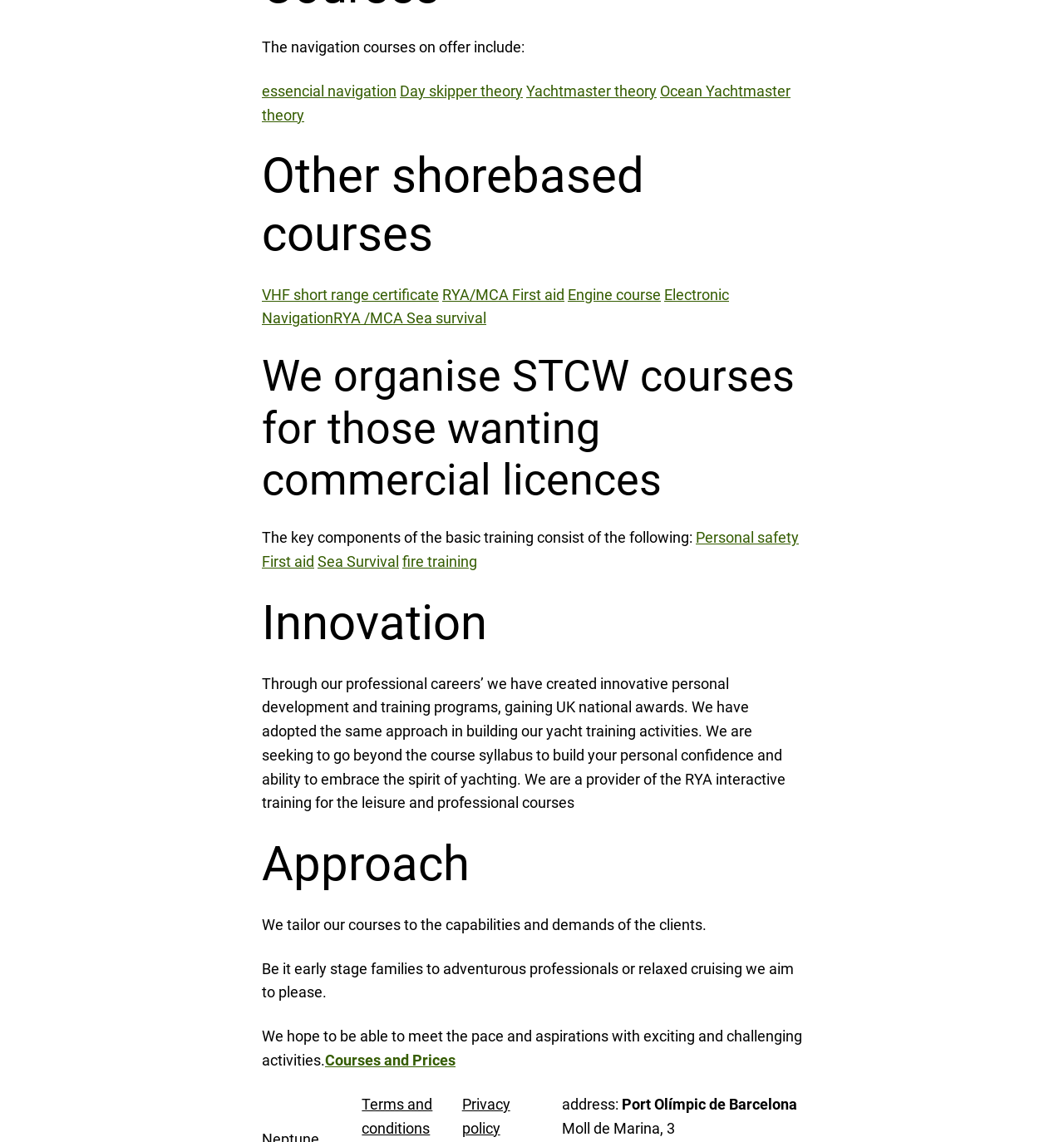Please answer the following question using a single word or phrase: What can be found in the 'Innovation' section?

Personal development and training programs